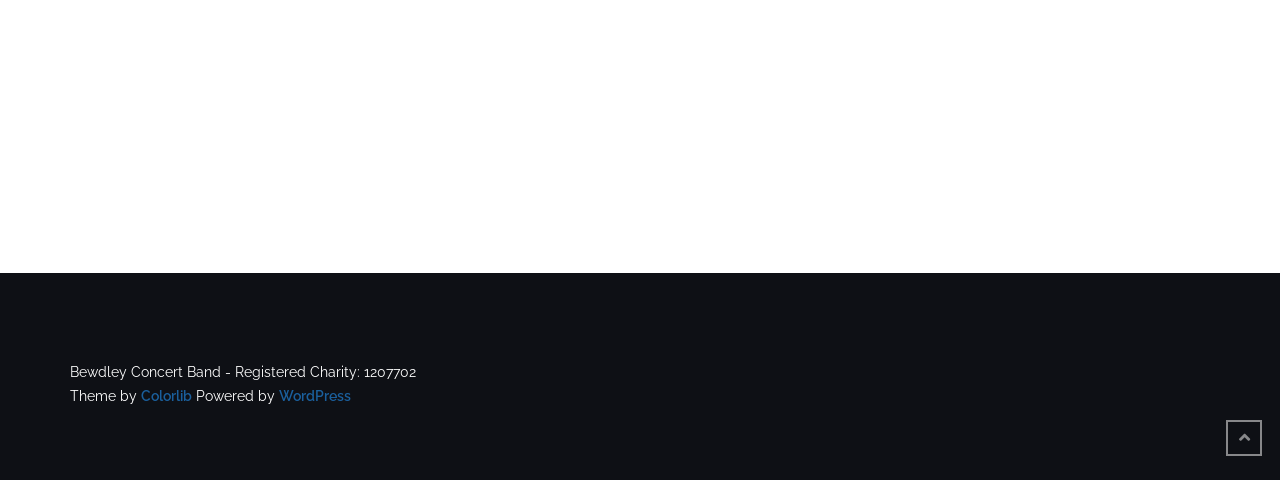Provide a brief response using a word or short phrase to this question:
What is the icon at the bottom right corner of the webpage?

